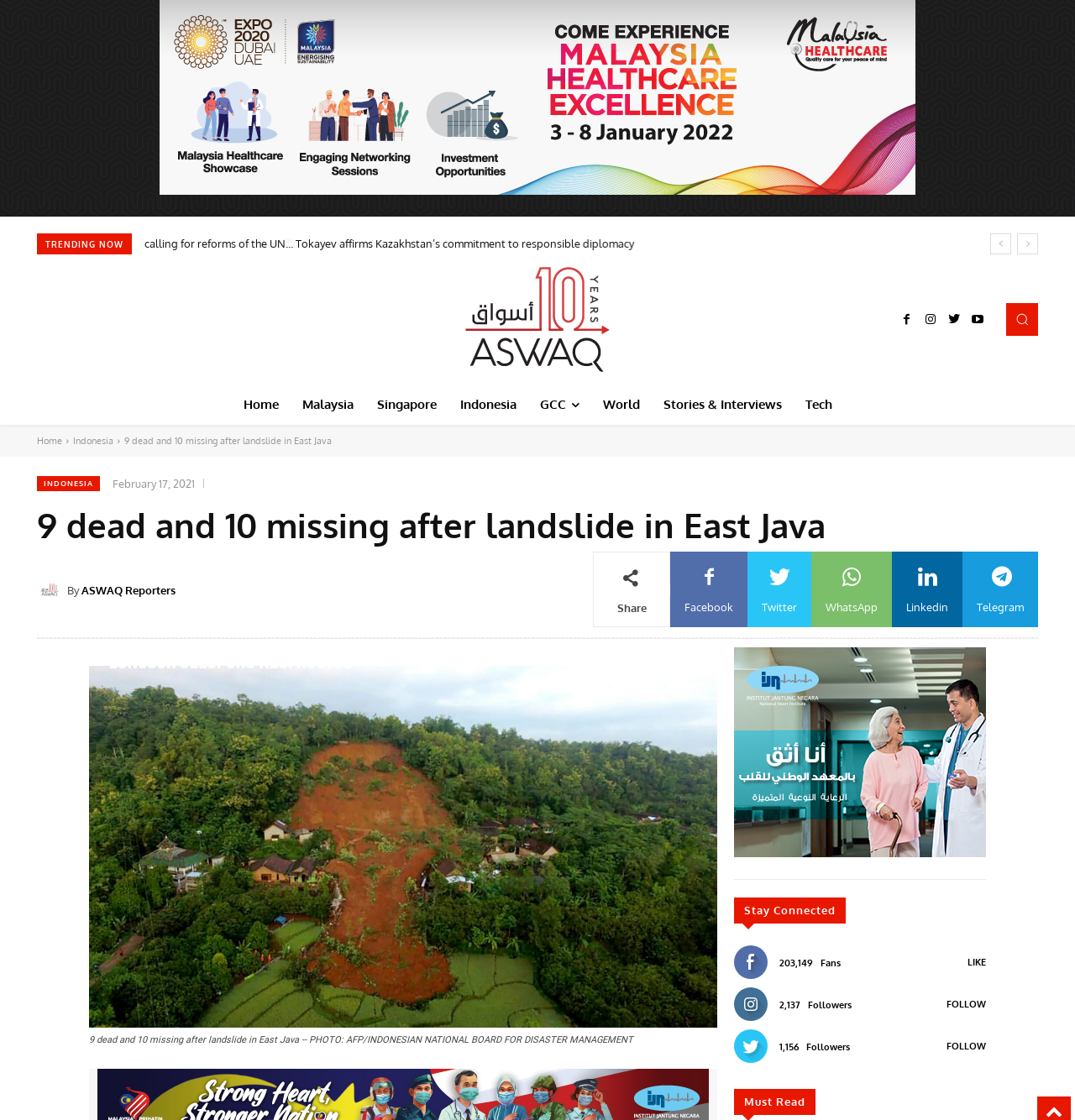What is the category of the news article?
Respond to the question with a well-detailed and thorough answer.

I determined the category of the news article by looking at the navigation menu at the top of the webpage, which includes options such as 'Home', 'Malaysia', 'Singapore', 'Indonesia', 'GCC', and 'World'. The current page is highlighted under 'World', indicating that the article belongs to the 'World News' category.